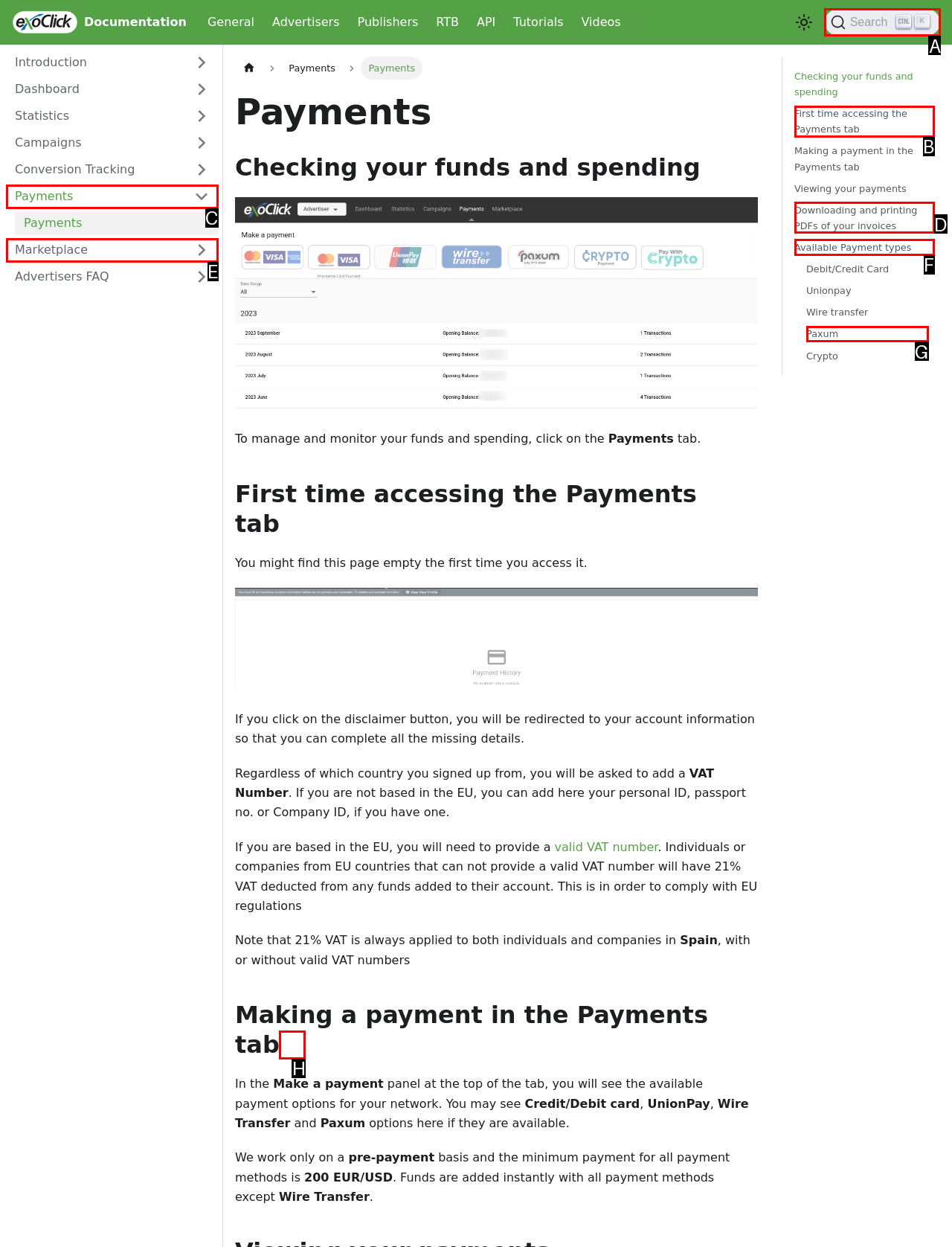What option should I click on to execute the task: Search? Give the letter from the available choices.

A